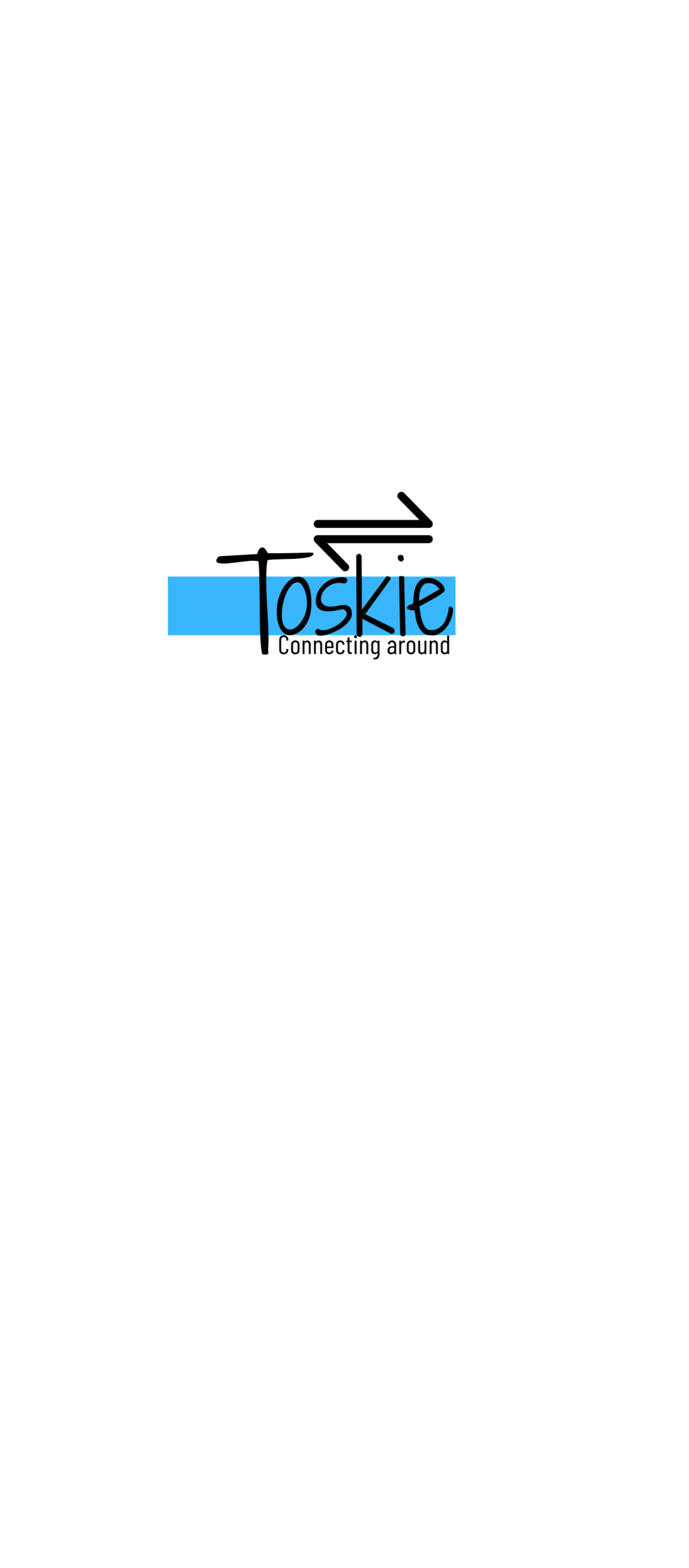What is the main service offered?
Refer to the image and give a detailed response to the question.

I analyzed the headings and content on the webpage and found that the main service offered is Website Development, which is also mentioned in the heading 'Website Development'.